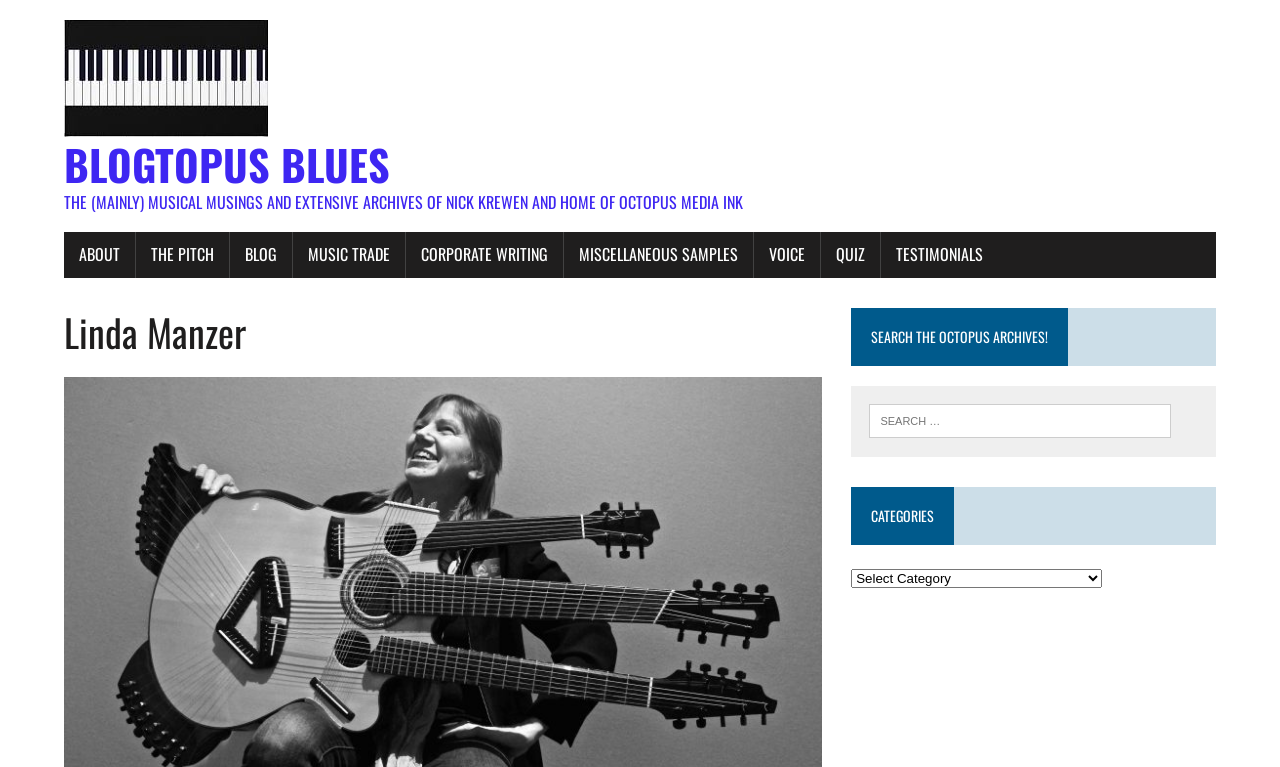What is the purpose of the search box? From the image, respond with a single word or brief phrase.

To search the Octopus archives